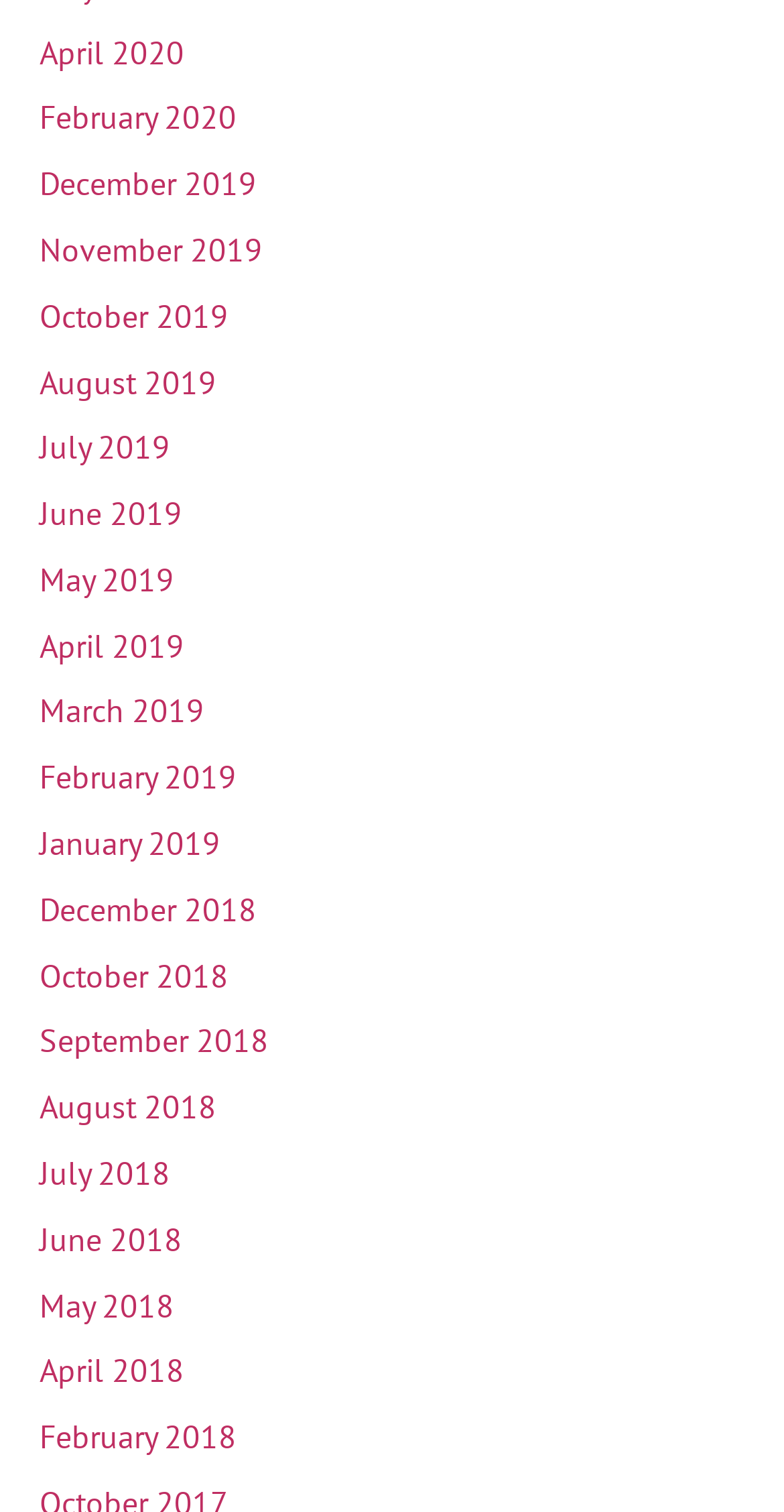Please specify the bounding box coordinates for the clickable region that will help you carry out the instruction: "view December 2018".

[0.05, 0.588, 0.327, 0.614]